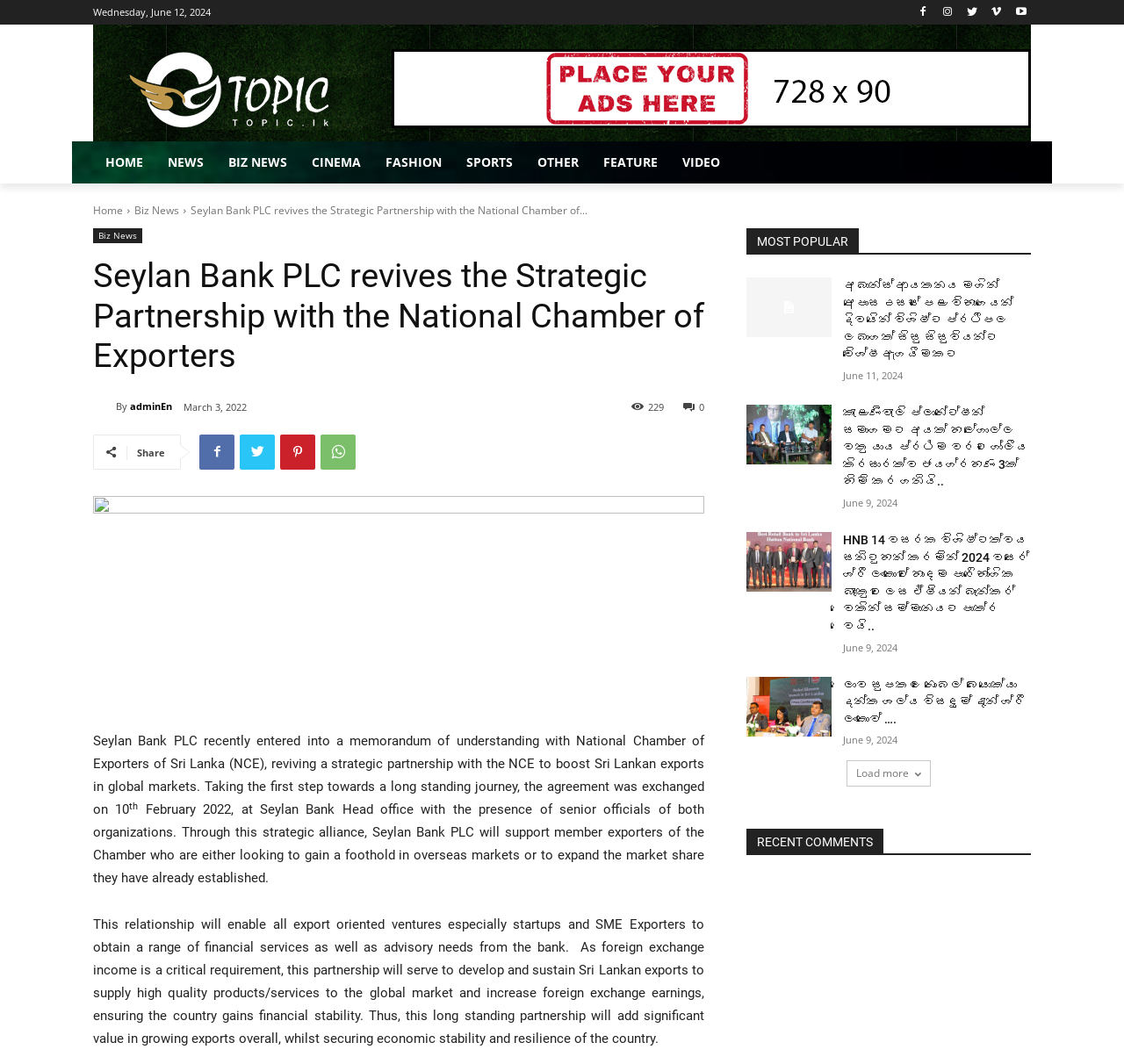Could you specify the bounding box coordinates for the clickable section to complete the following instruction: "Read the news about Seylan Bank PLC reviving the Strategic Partnership with the National Chamber of Exporters"?

[0.083, 0.241, 0.627, 0.354]